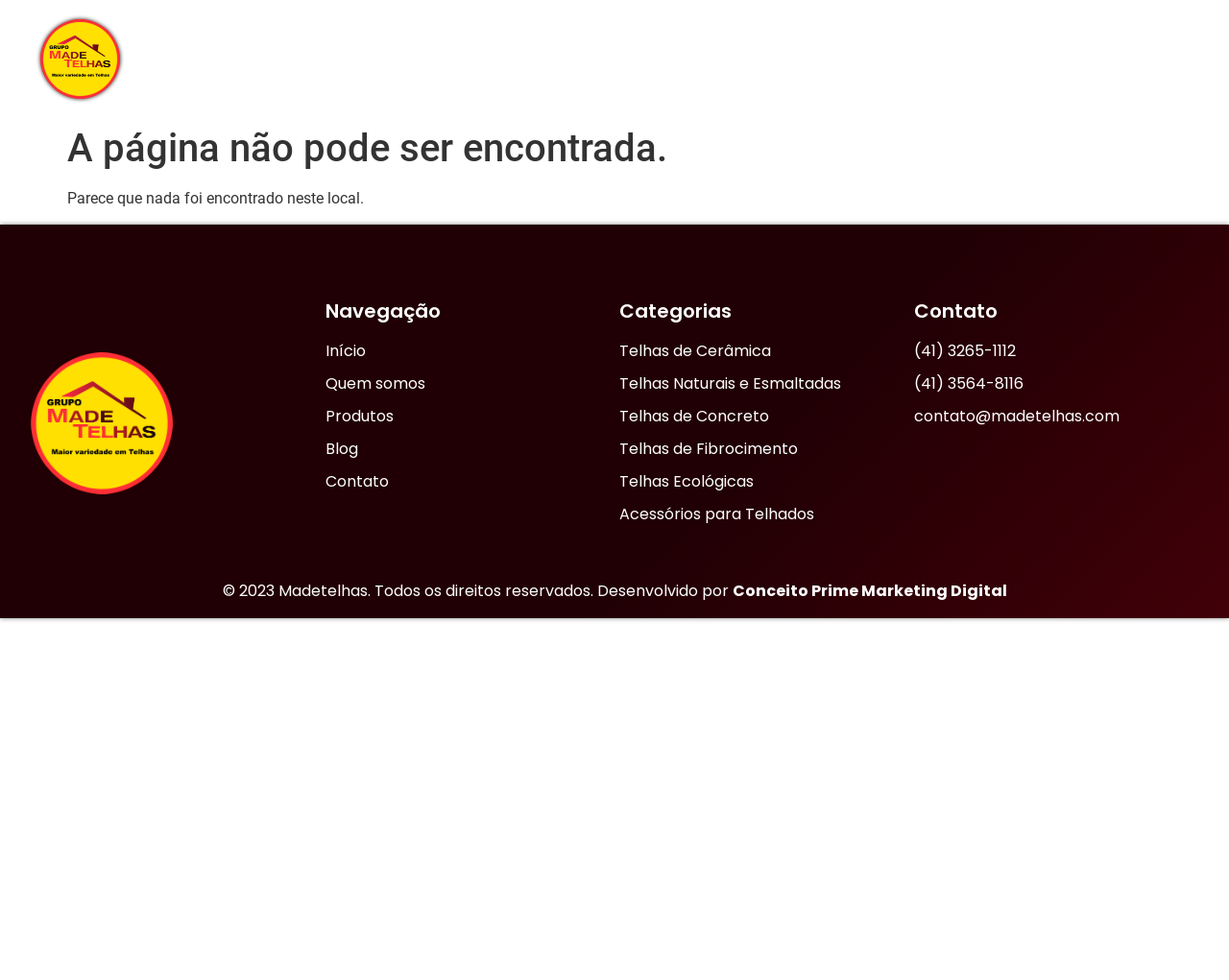Analyze the image and provide a detailed answer to the question: What are the categories of products?

The categories of products can be found in the section labeled 'Categorias', which lists several types of telhas (tiles) including Telhas de Cerâmica, Telhas Naturais e Esmaltadas, Telhas de Concreto, and more.